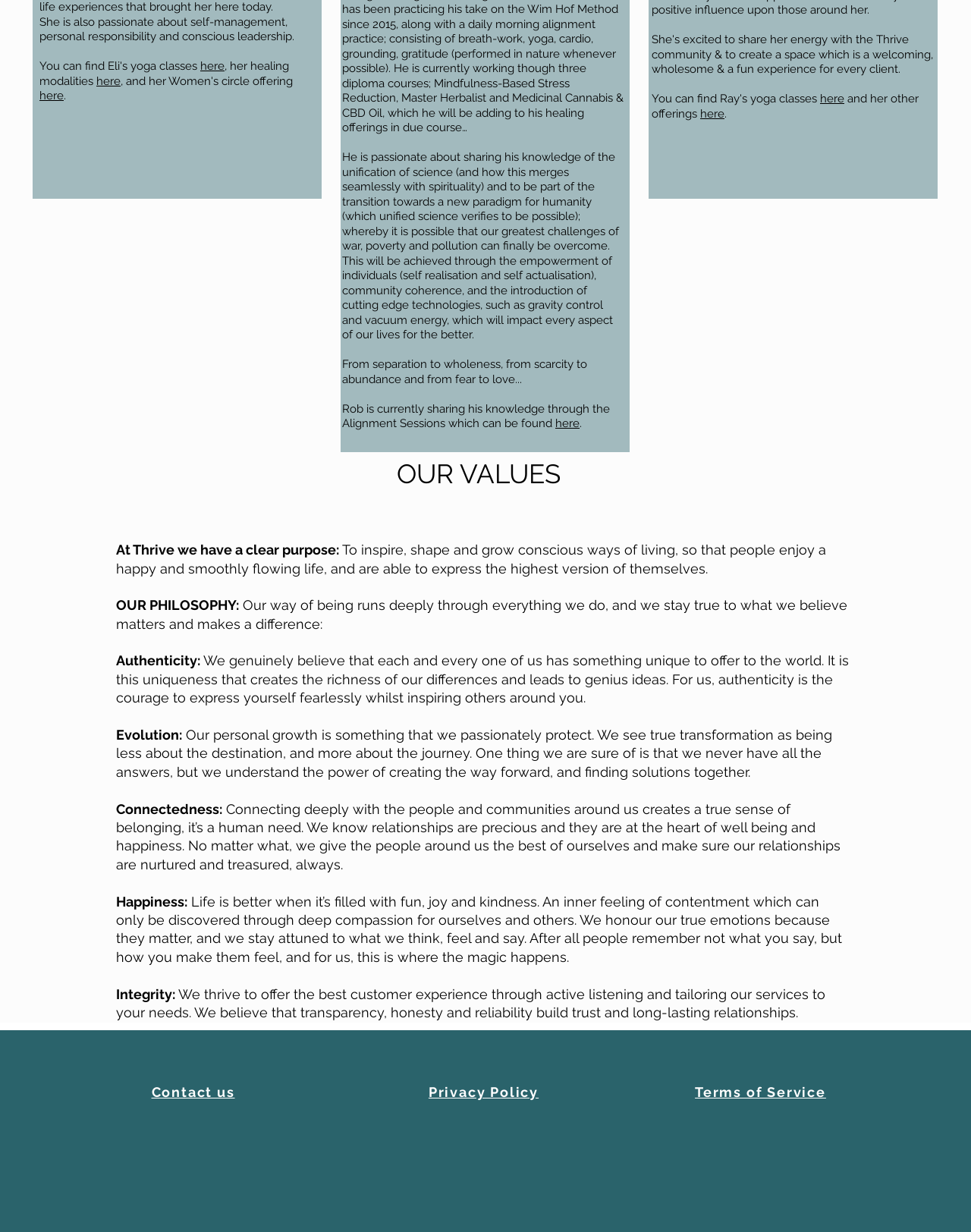Identify the bounding box coordinates necessary to click and complete the given instruction: "View terms of service".

[0.716, 0.88, 0.851, 0.893]